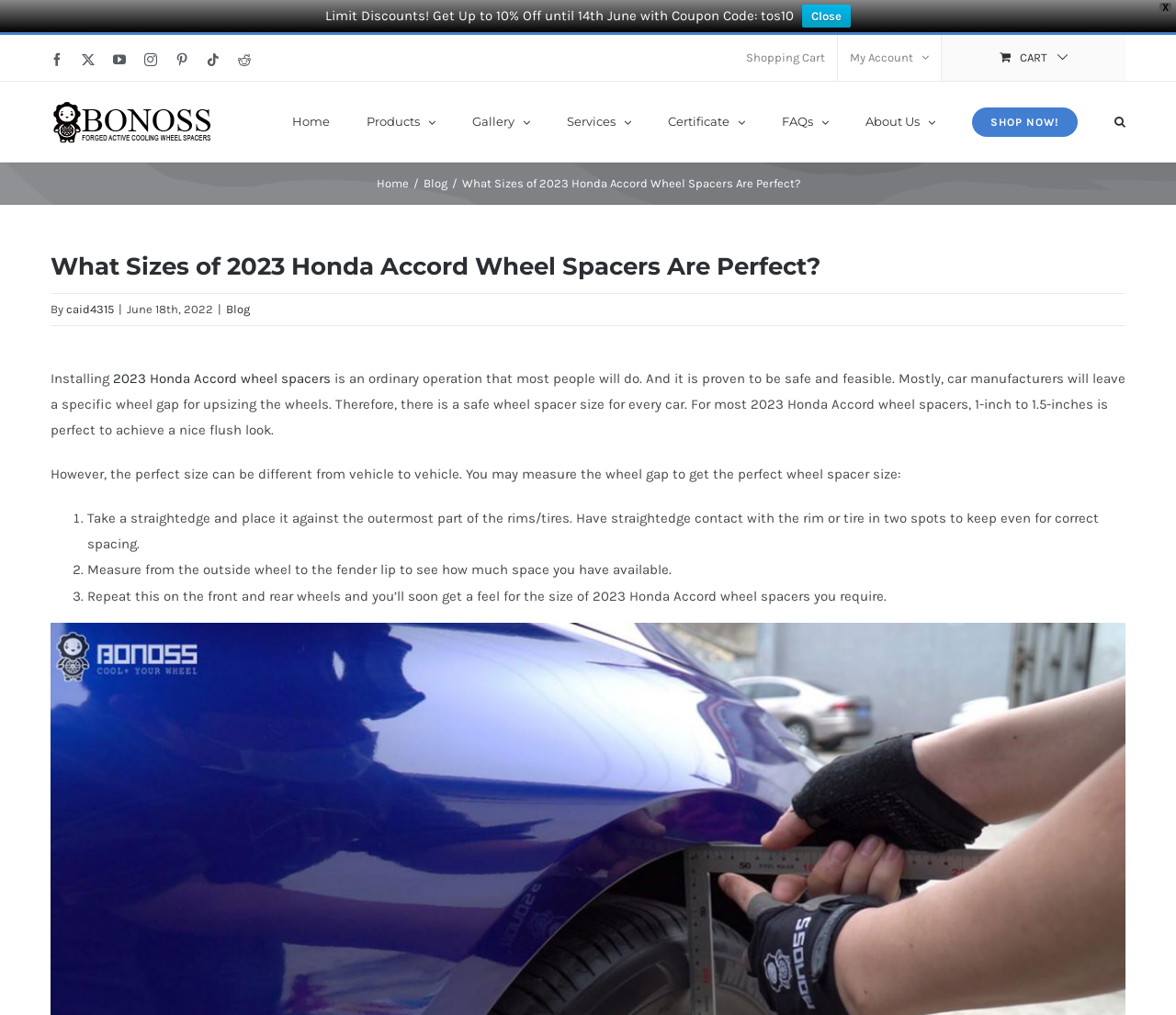Identify the bounding box coordinates of the section that should be clicked to achieve the task described: "Read the blog post".

[0.393, 0.174, 0.68, 0.187]